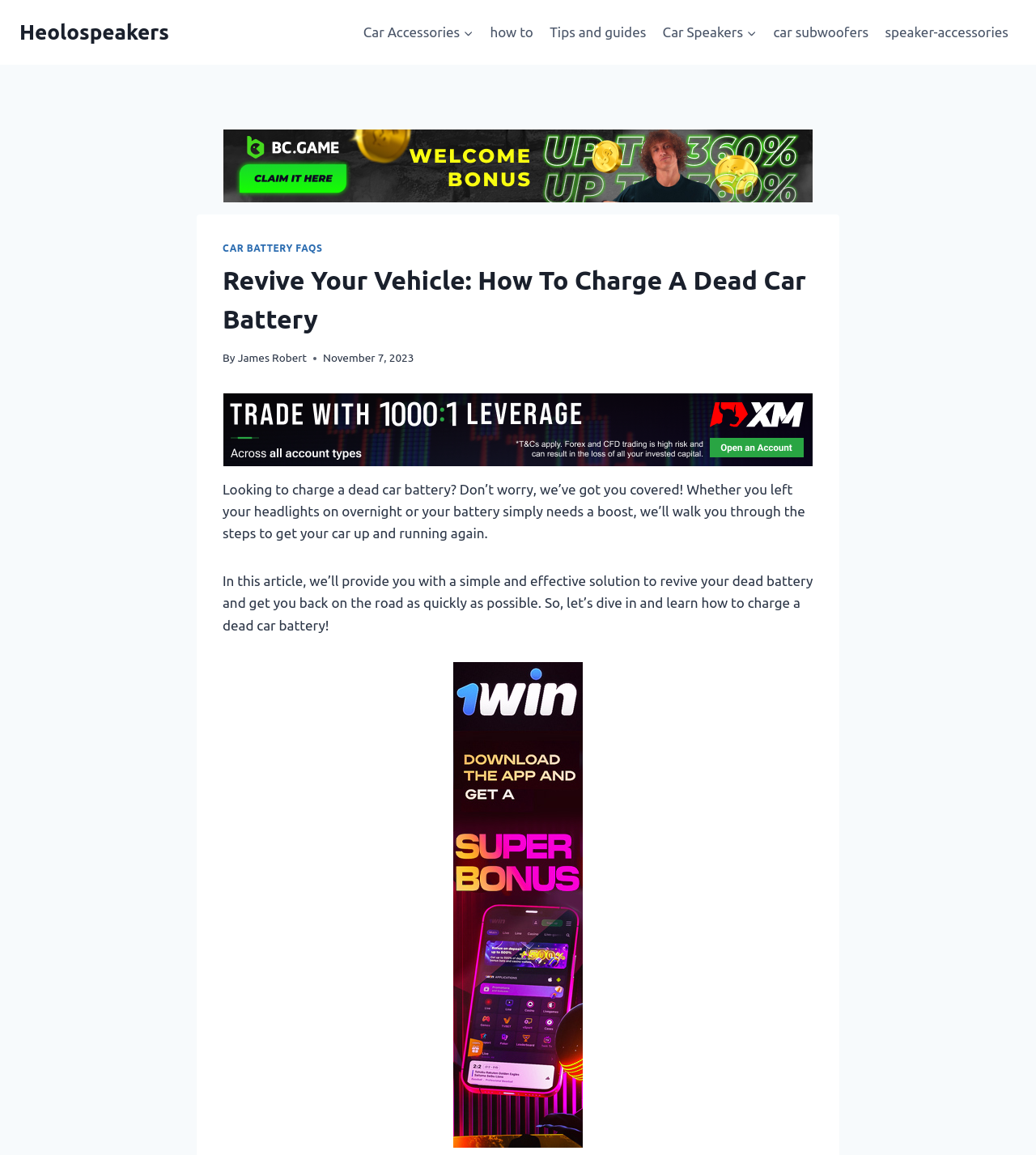Can you find the bounding box coordinates for the element that needs to be clicked to execute this instruction: "Explore speaker-accessories"? The coordinates should be given as four float numbers between 0 and 1, i.e., [left, top, right, bottom].

[0.846, 0.011, 0.981, 0.045]